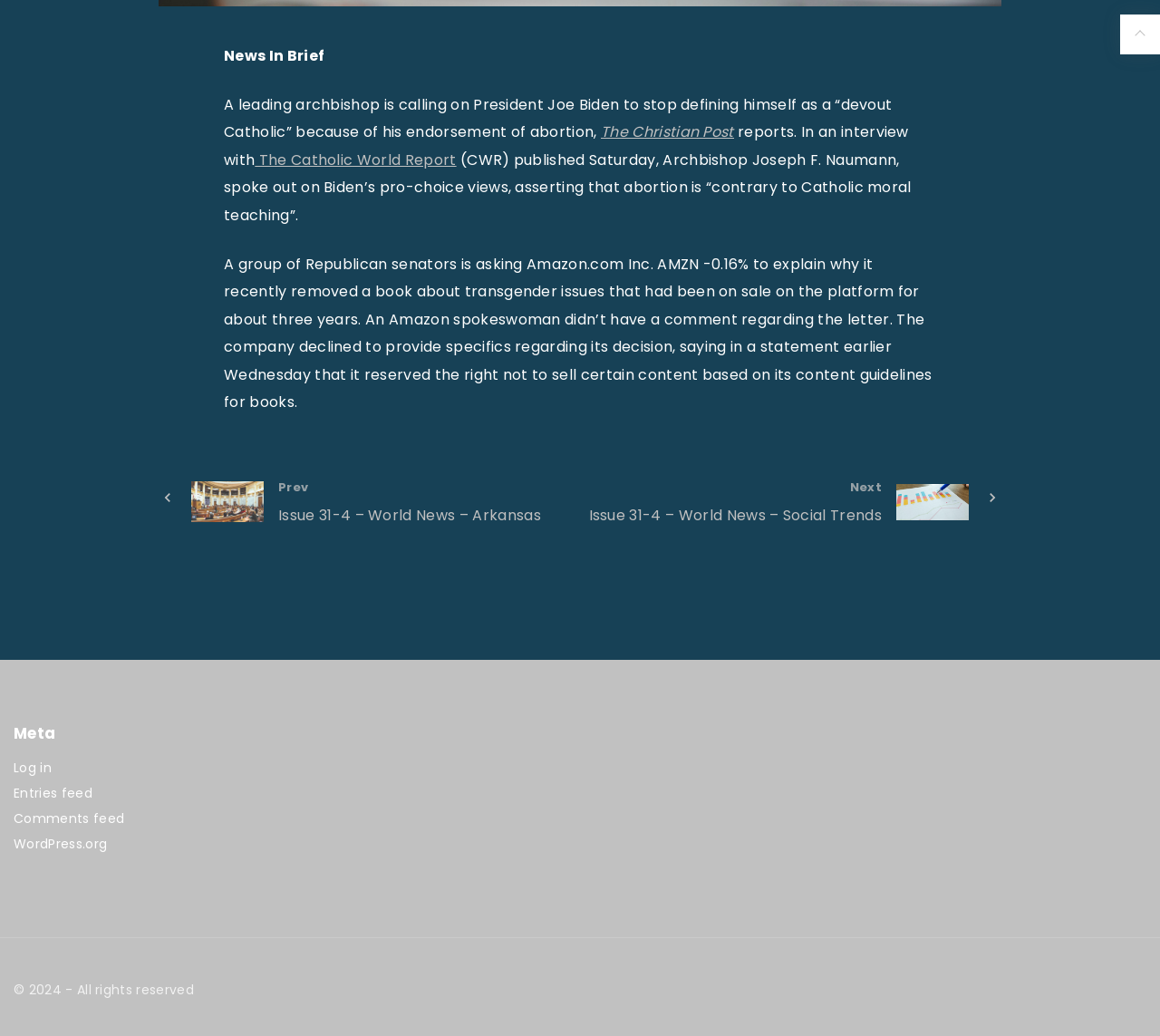Based on the element description: "Go to top", identify the UI element and provide its bounding box coordinates. Use four float numbers between 0 and 1, [left, top, right, bottom].

[0.966, 0.014, 1.0, 0.052]